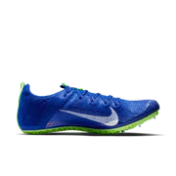Based on the image, please respond to the question with as much detail as possible:
Where is the Nike swoosh logo located?

According to the caption, the iconic white Nike swoosh logo is prominently displayed on the side of the shoe, adding to its stylish aesthetic.